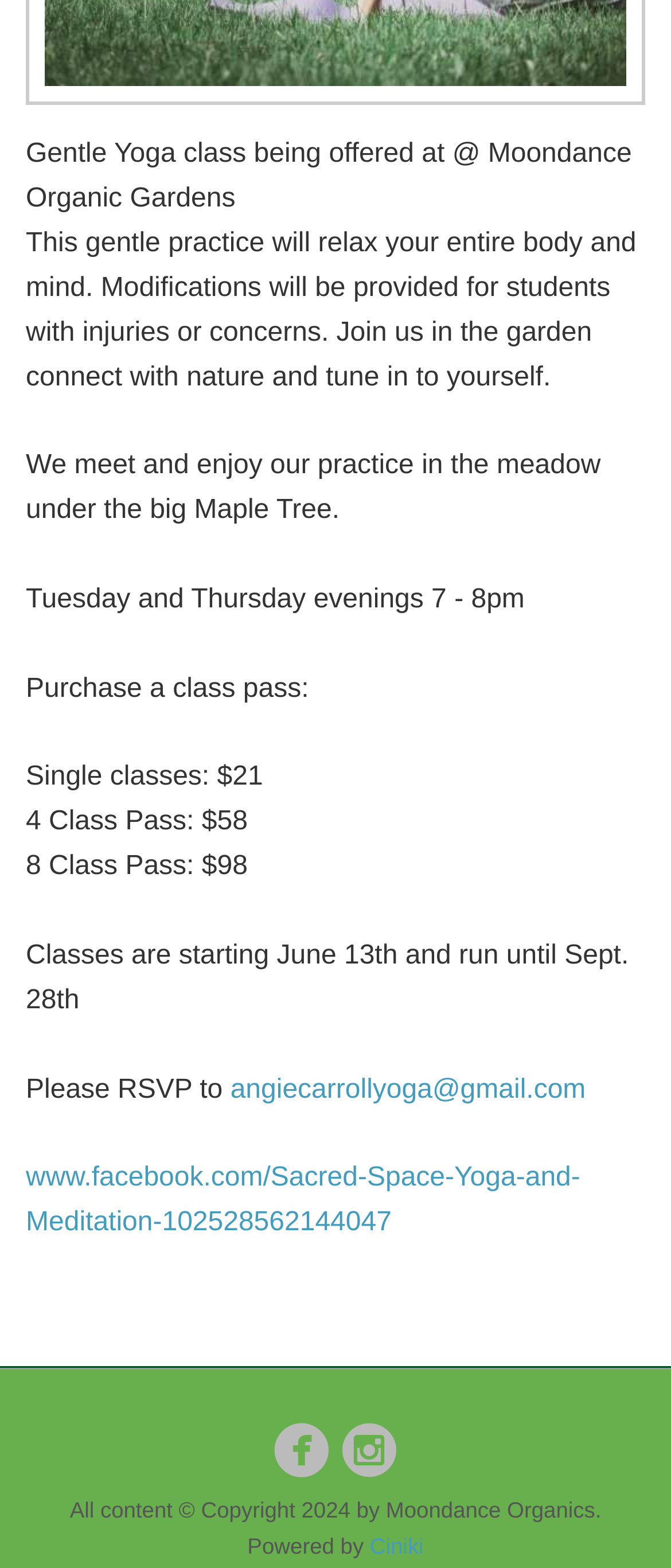What social media platforms are linked from this webpage?
Look at the screenshot and provide an in-depth answer.

The social media platforms are linked from the webpage through the link elements, which have generic descriptions 'Facebook' and 'Instagram', and are represented by icons.